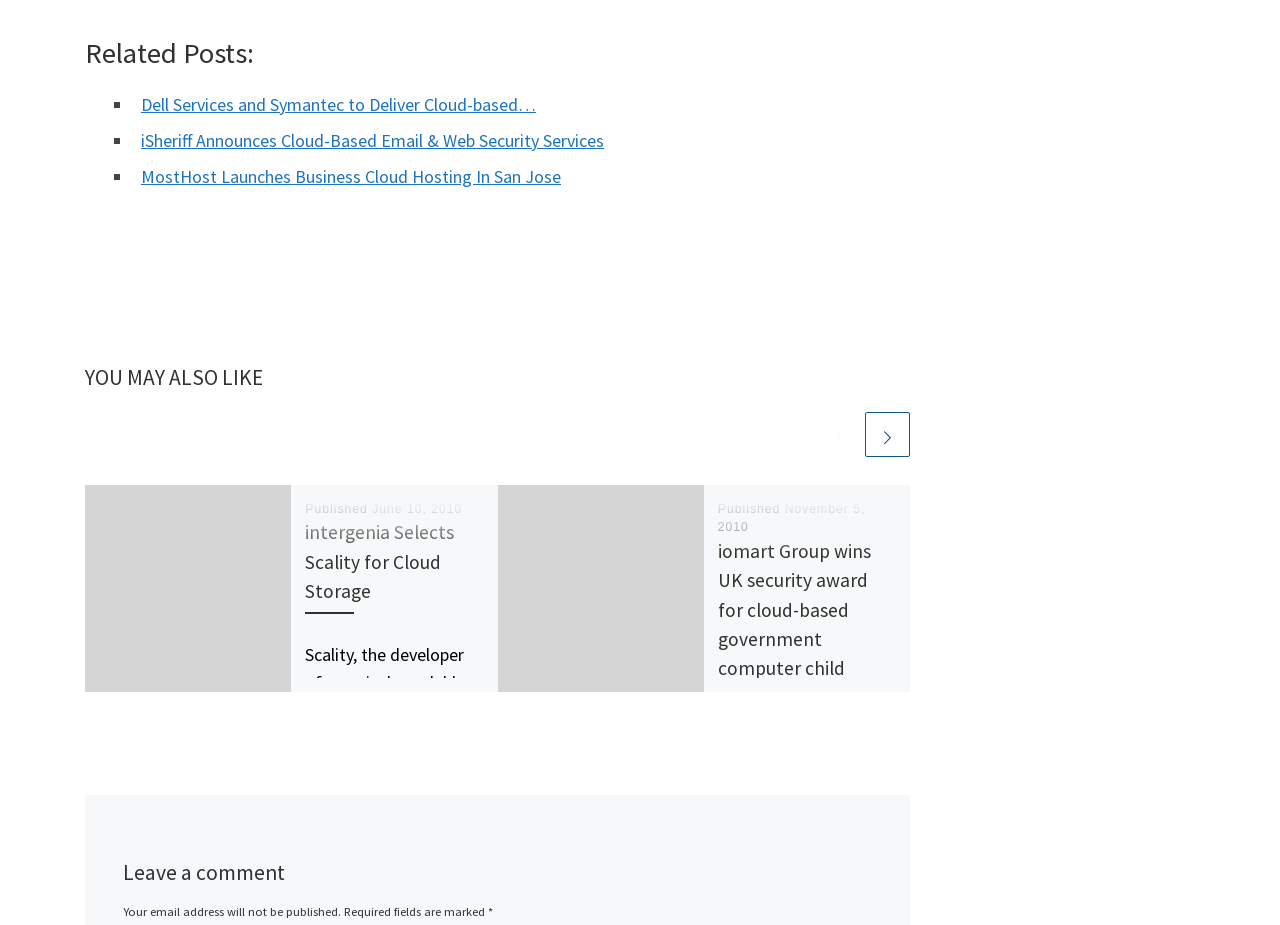Identify the bounding box coordinates of the clickable region necessary to fulfill the following instruction: "Visit John's homepage". The bounding box coordinates should be four float numbers between 0 and 1, i.e., [left, top, right, bottom].

None